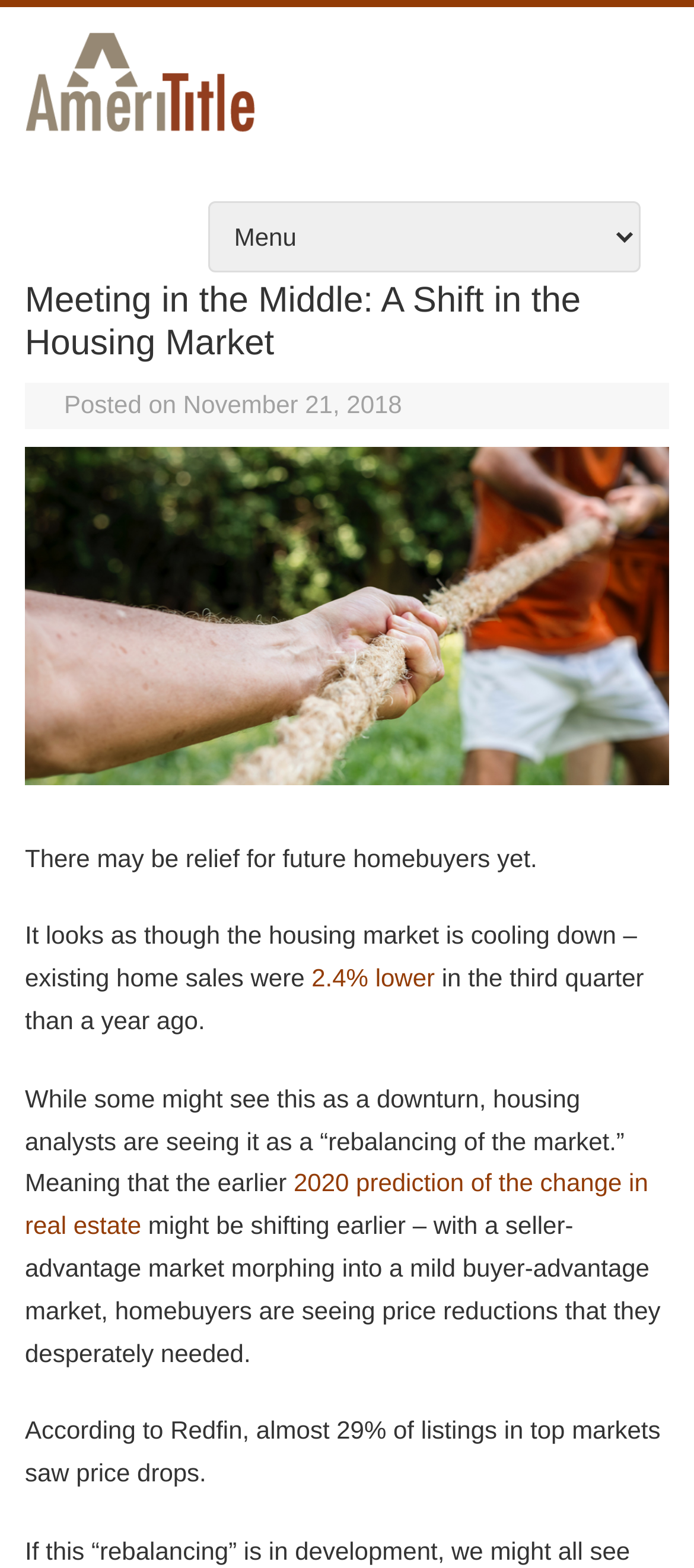Using the webpage screenshot, find the UI element described by Skip to content. Provide the bounding box coordinates in the format (top-left x, top-left y, bottom-right x, bottom-right y), ensuring all values are floating point numbers between 0 and 1.

[0.611, 0.124, 0.848, 0.146]